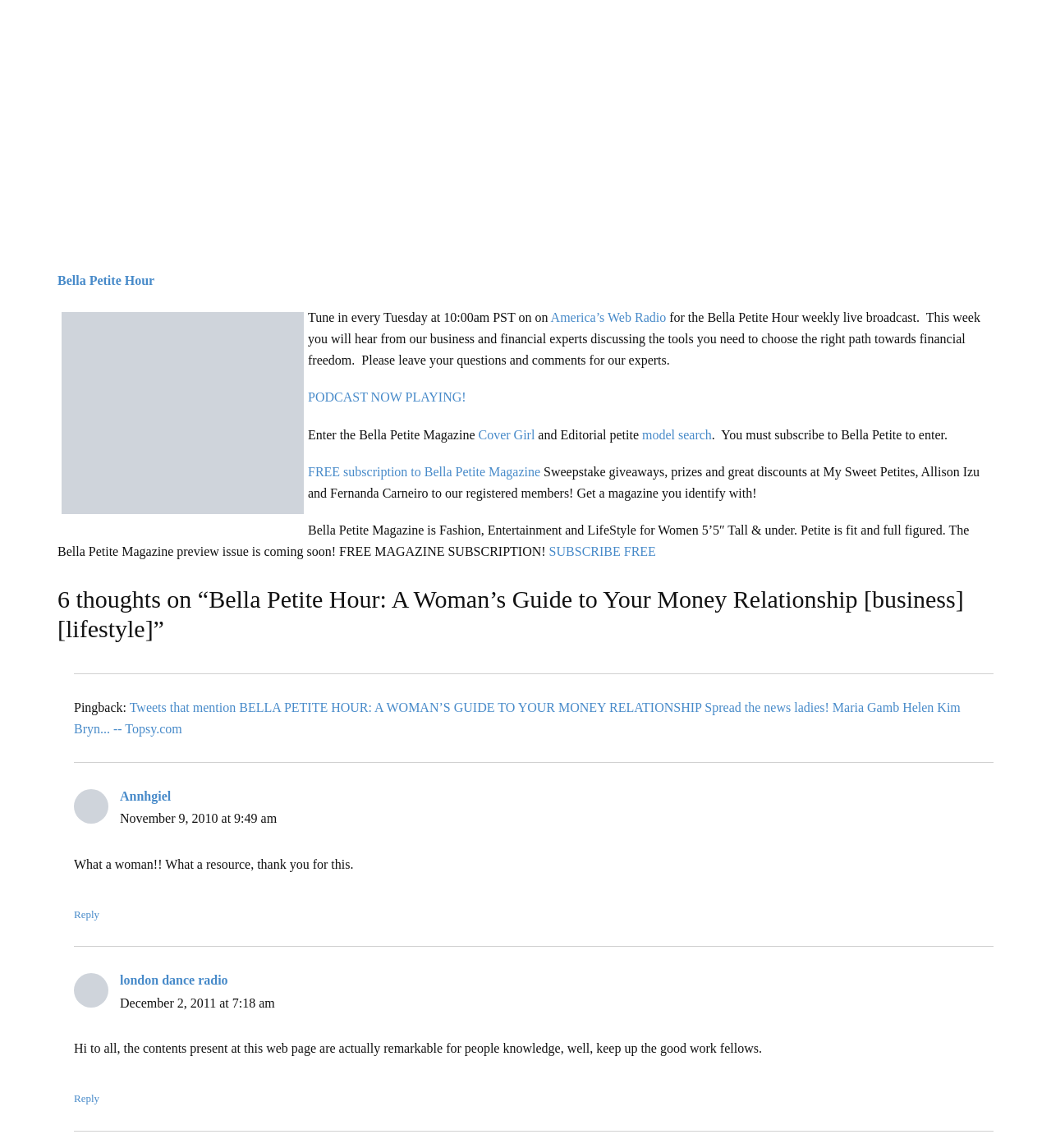Using the description: "SUBSCRIBE FREE", determine the UI element's bounding box coordinates. Ensure the coordinates are in the format of four float numbers between 0 and 1, i.e., [left, top, right, bottom].

[0.522, 0.474, 0.624, 0.486]